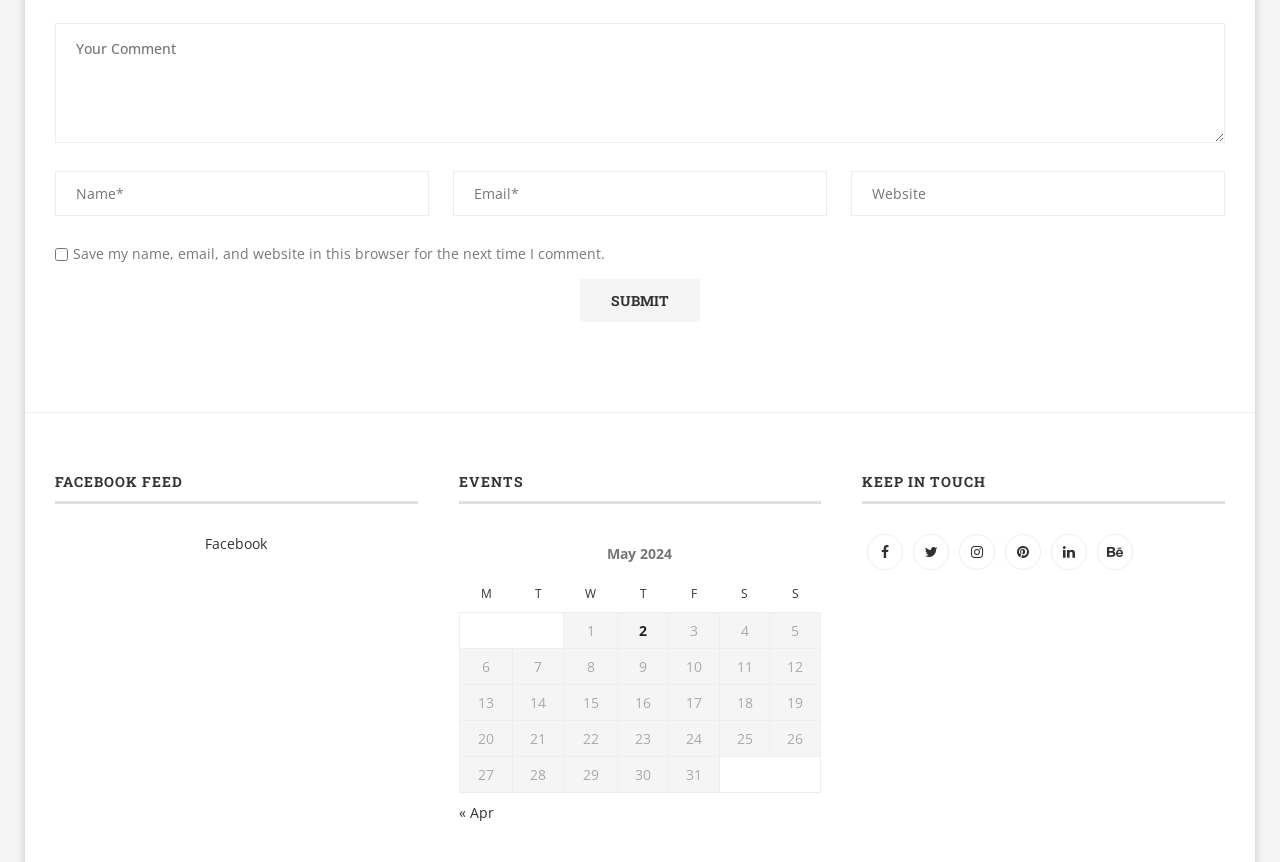How can users navigate the calendar?
Refer to the screenshot and answer in one word or phrase.

Previous and next months